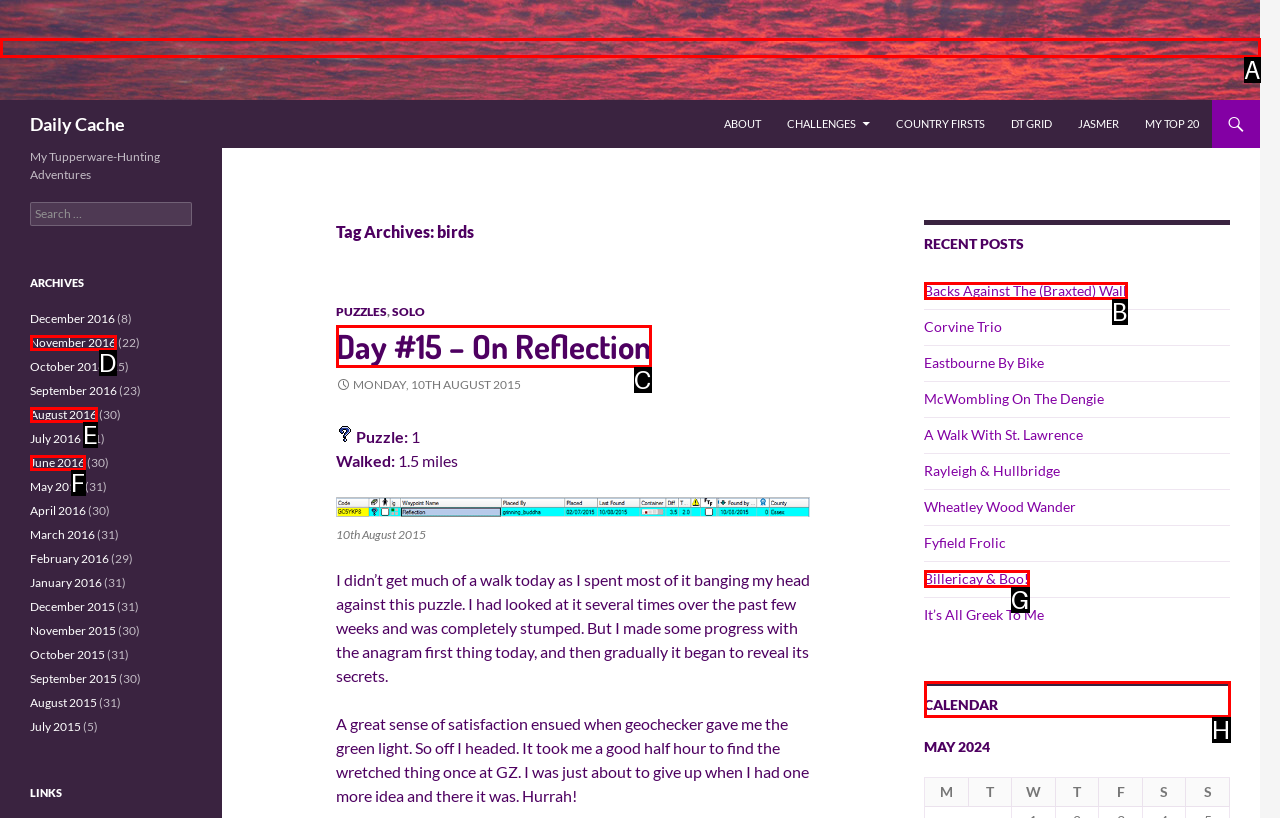Identify the letter of the UI element you need to select to accomplish the task: Check the calendar.
Respond with the option's letter from the given choices directly.

H